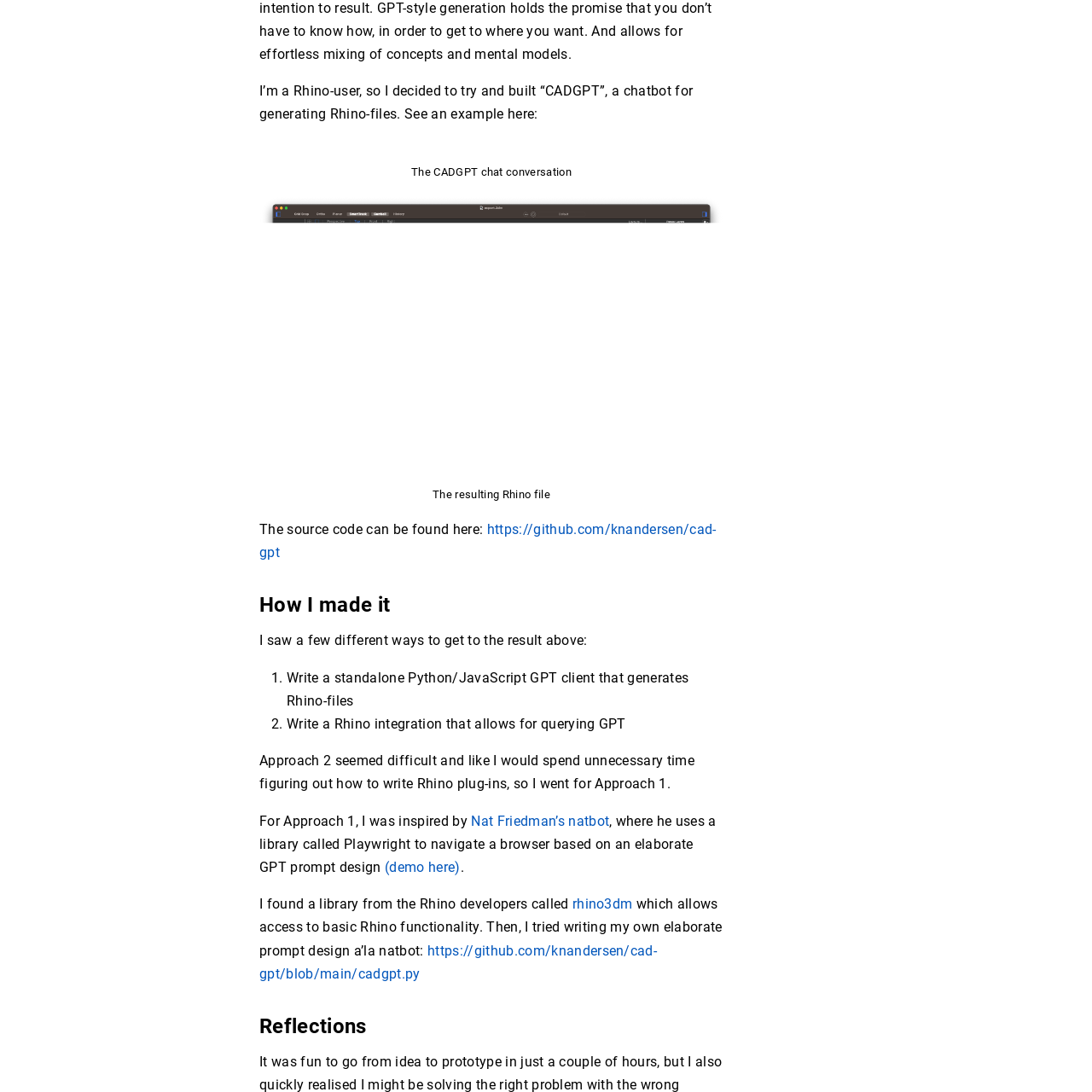Using the provided element description "(demo here)", determine the bounding box coordinates of the UI element.

[0.352, 0.787, 0.422, 0.802]